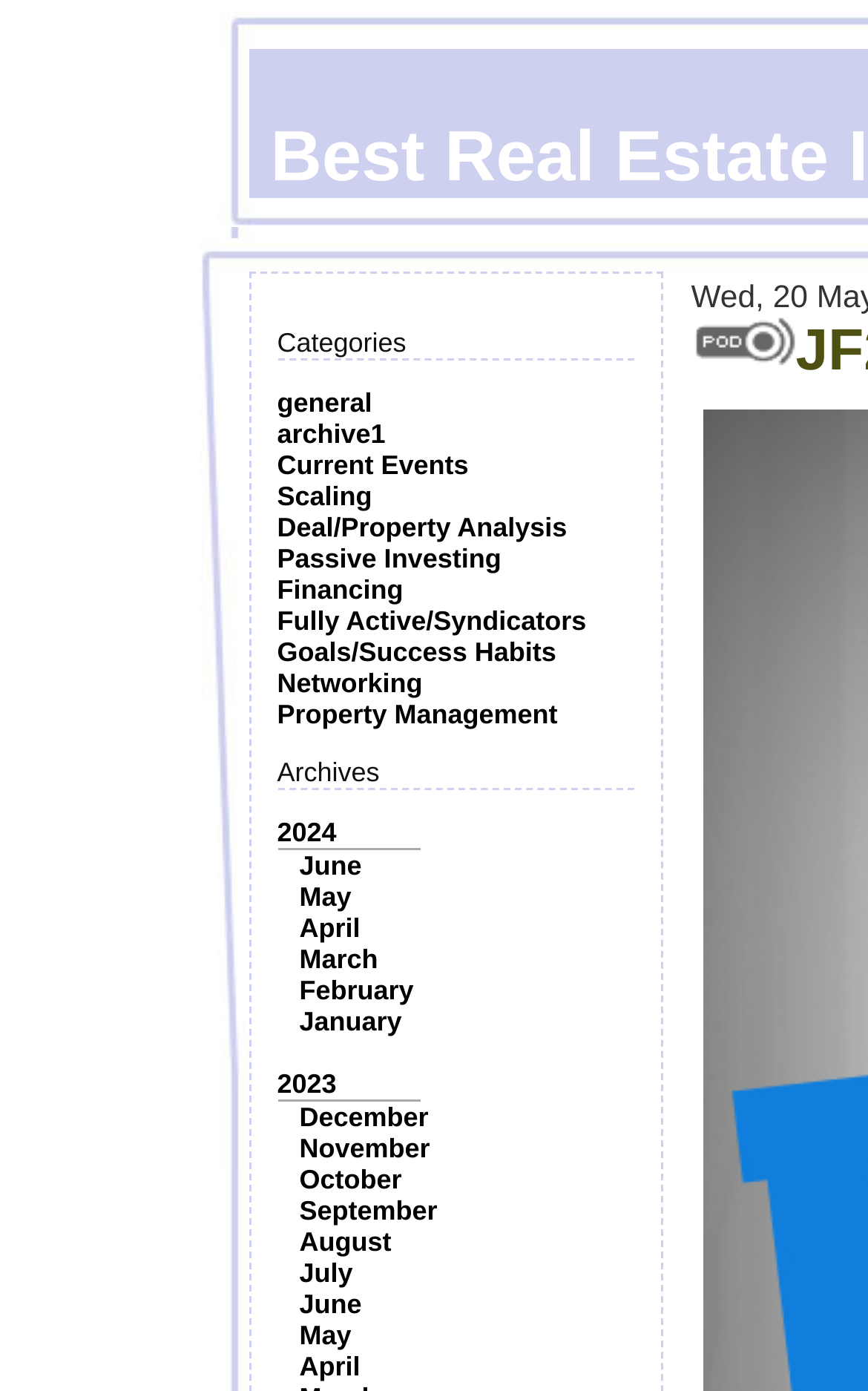Using the provided element description: "title="Hashtag Hyena"", determine the bounding box coordinates of the corresponding UI element in the screenshot.

None